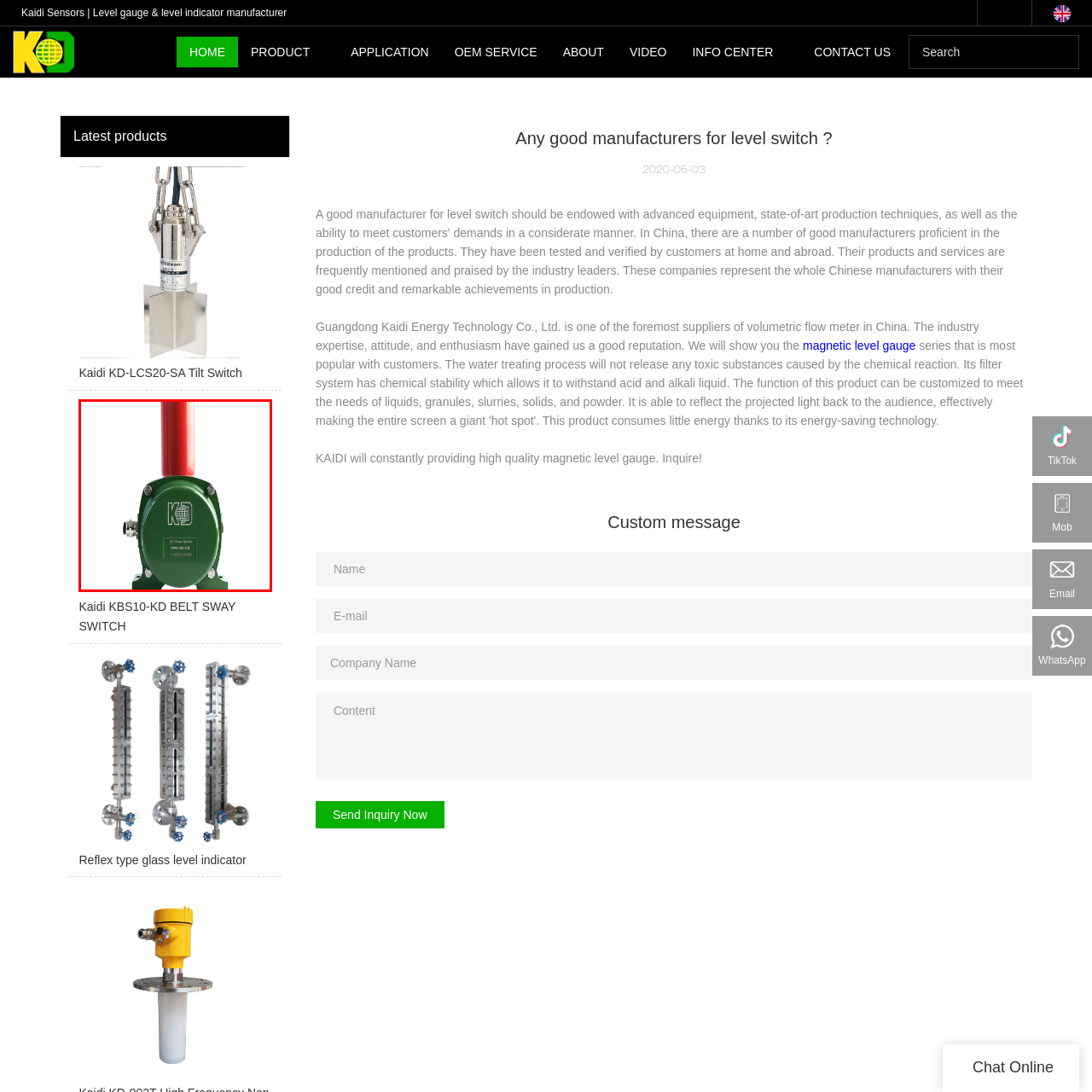What is the purpose of the red arm?
Review the image inside the red bounding box and give a detailed answer.

According to the caption, the red arm extends above the housing and is used to detect any deviation in the belt's alignment, which is crucial for monitoring and alerting on the position of a belt in industrial applications.